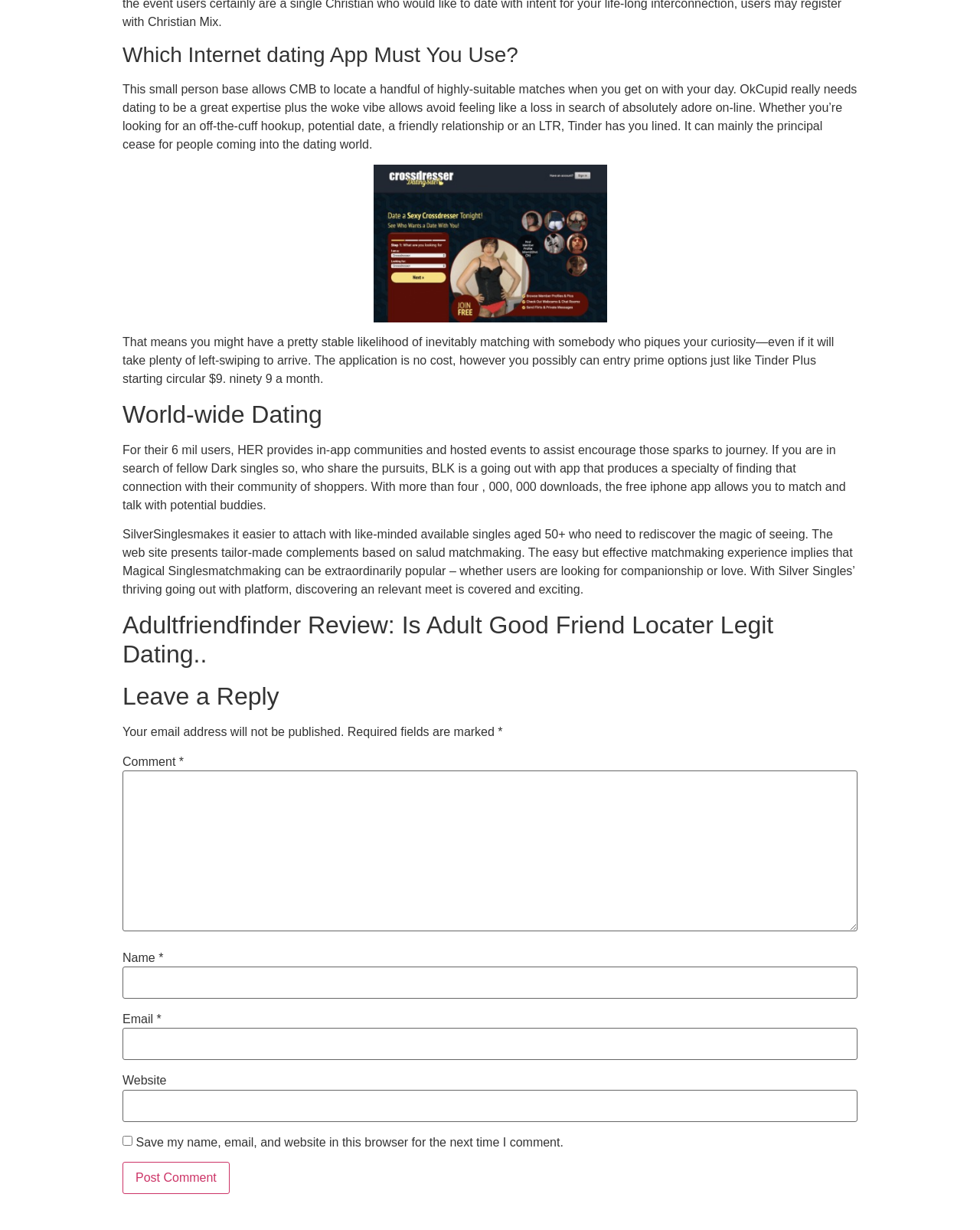Give the bounding box coordinates for the element described by: "parent_node: Website name="url"".

[0.125, 0.886, 0.875, 0.912]